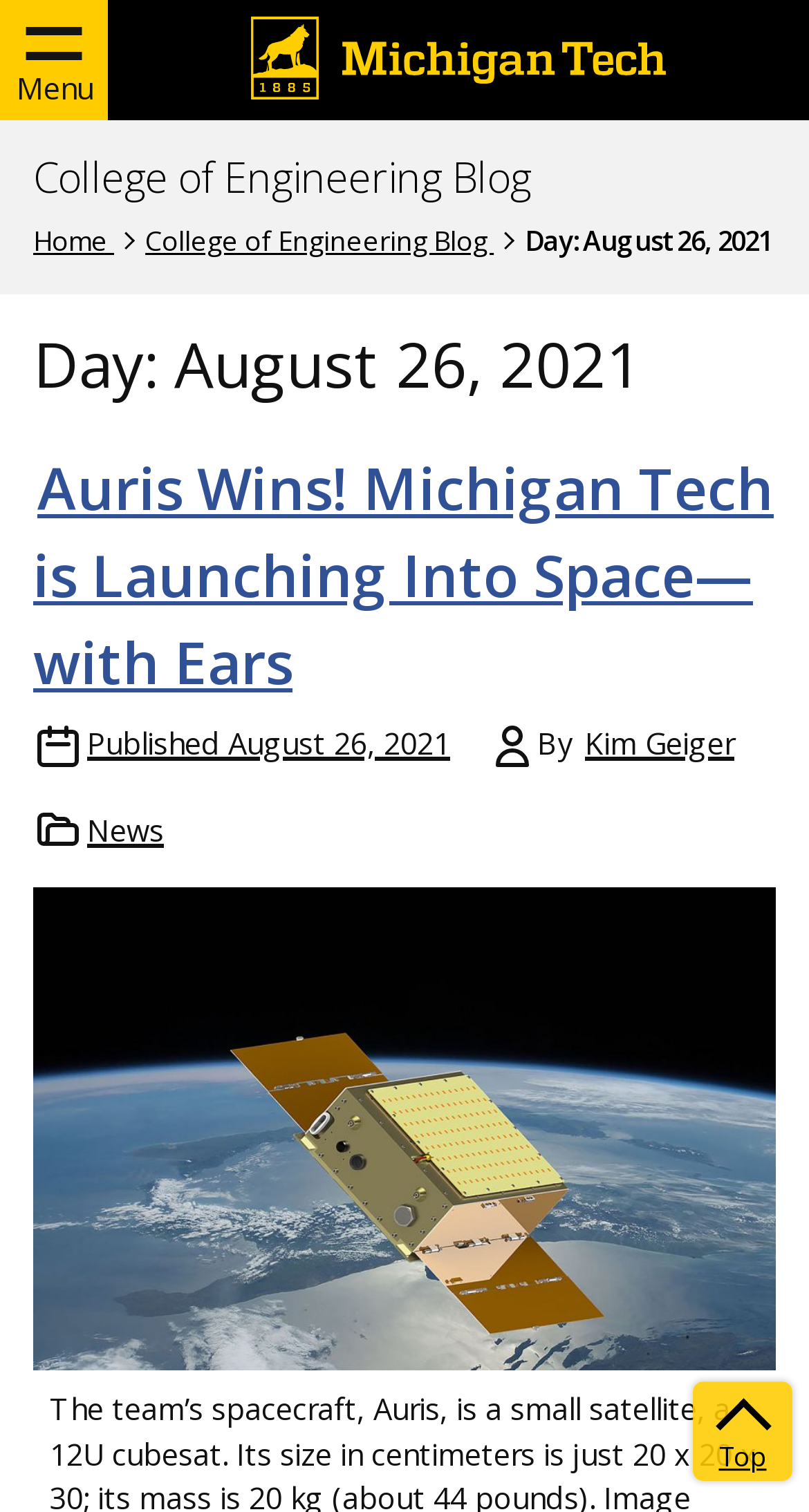What is the title of the first post?
Refer to the image and provide a one-word or short phrase answer.

Auris Wins! Michigan Tech is Launching Into Space—with Ears